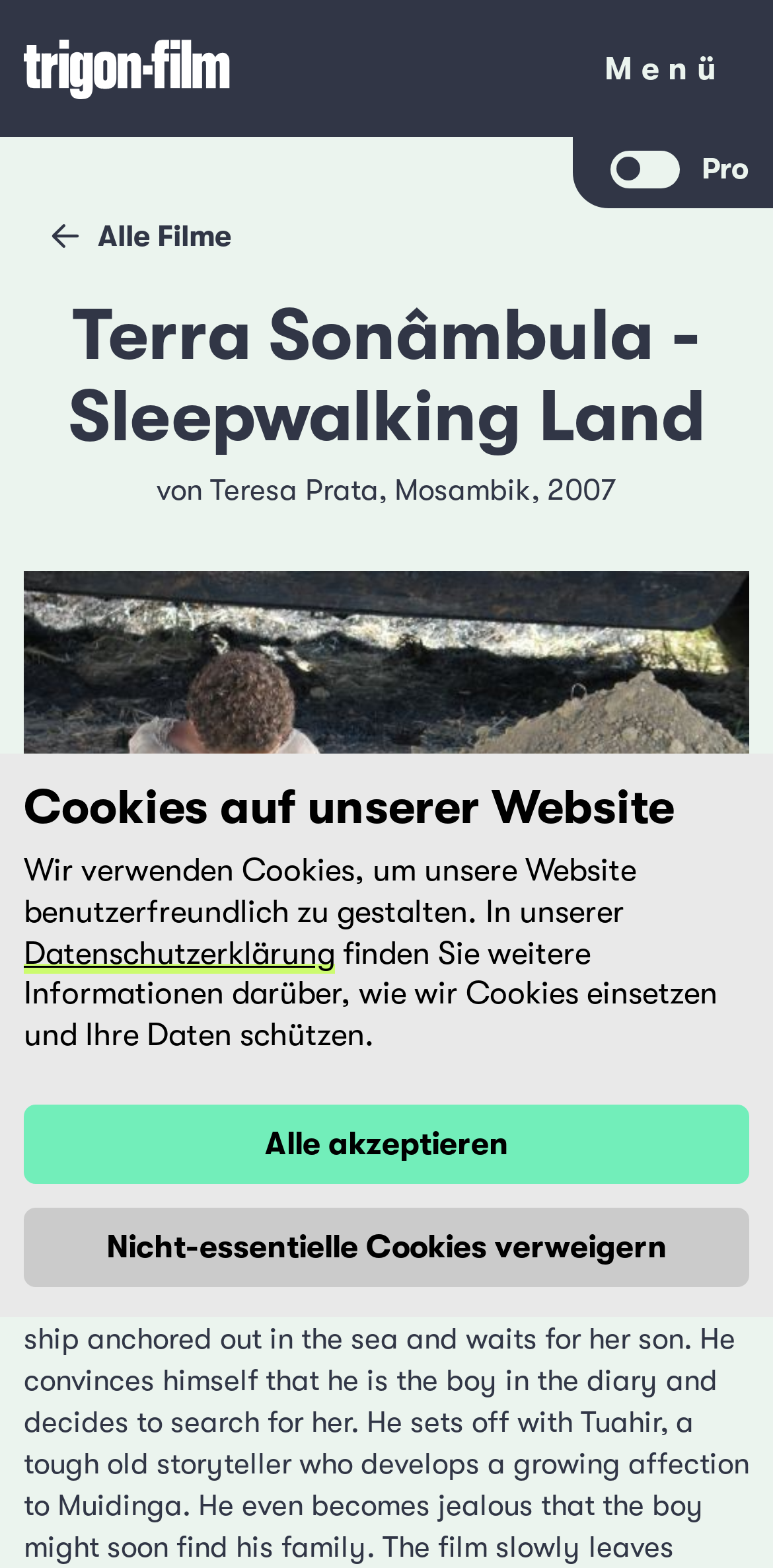Identify the bounding box coordinates for the element that needs to be clicked to fulfill this instruction: "View the image". Provide the coordinates in the format of four float numbers between 0 and 1: [left, top, right, bottom].

[0.031, 0.364, 0.969, 0.711]